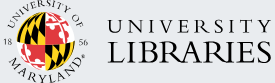What is prominently displayed on the University of Maryland Libraries' logo?
Please look at the screenshot and answer using one word or phrase.

UNIVERSITY and LIBRARIES